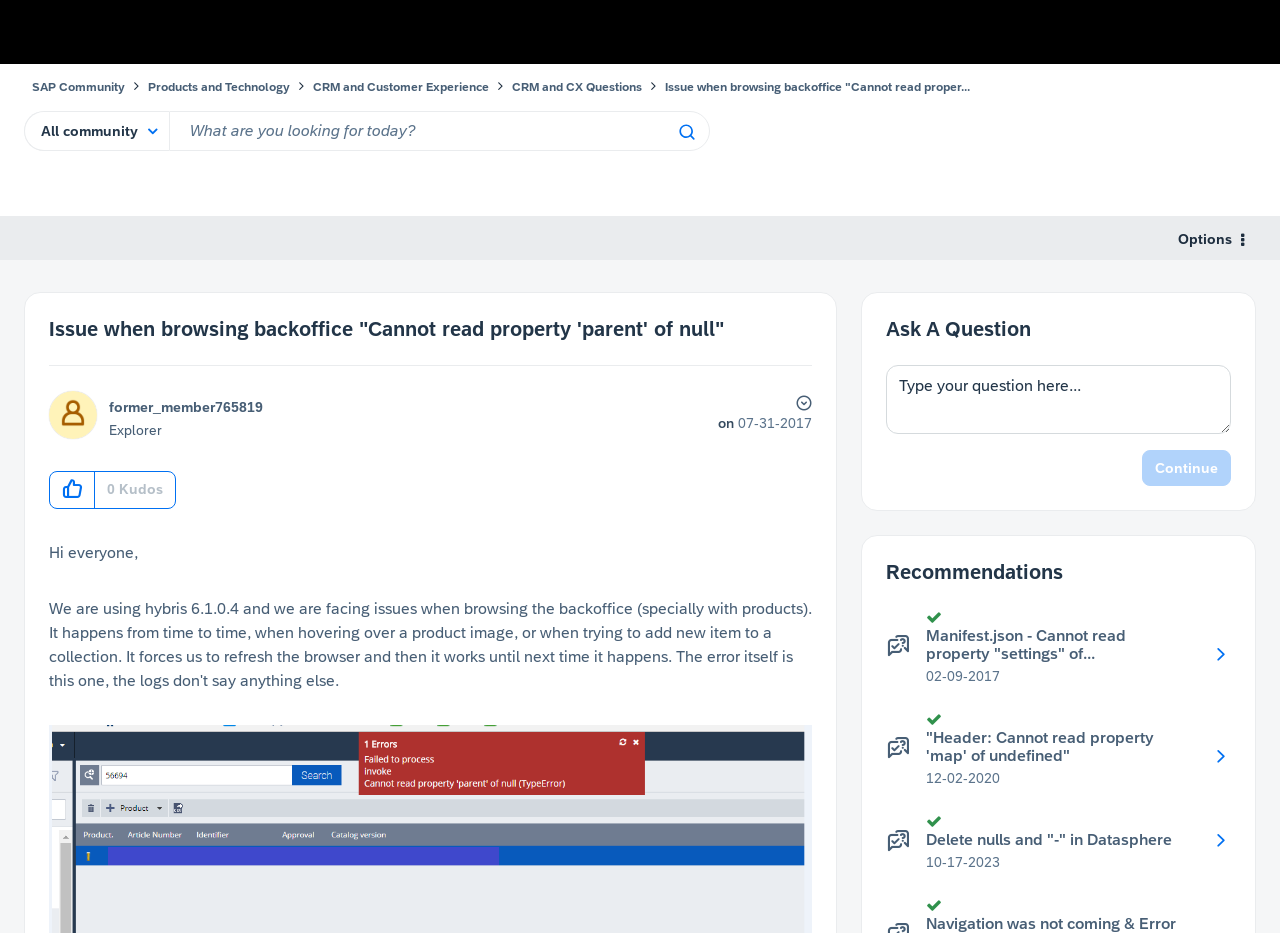Locate the bounding box for the described UI element: "Options". Ensure the coordinates are four float numbers between 0 and 1, formatted as [left, top, right, bottom].

[0.619, 0.42, 0.635, 0.445]